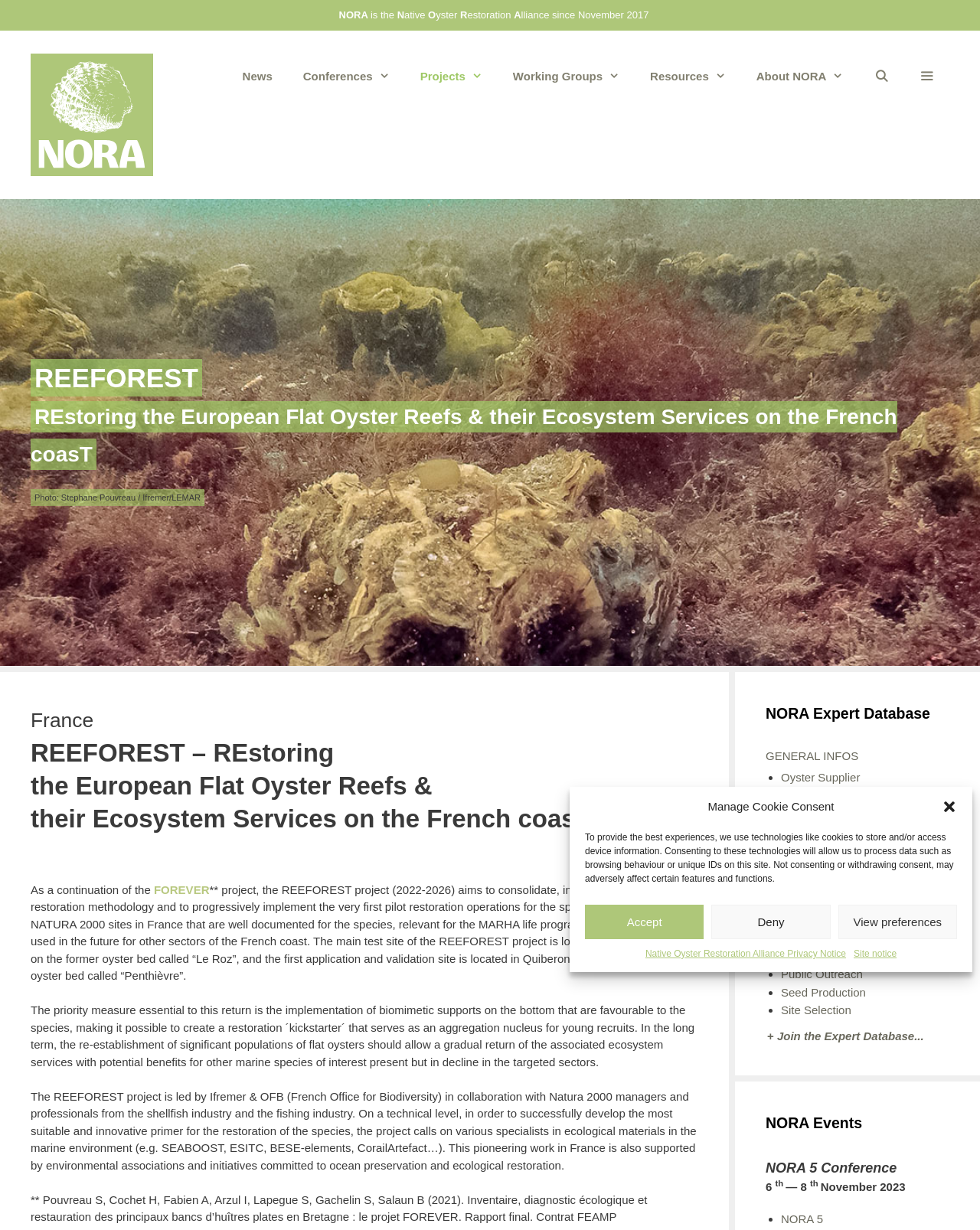Please reply to the following question using a single word or phrase: 
What is NORA?

Native Oyster Restoration Alliance